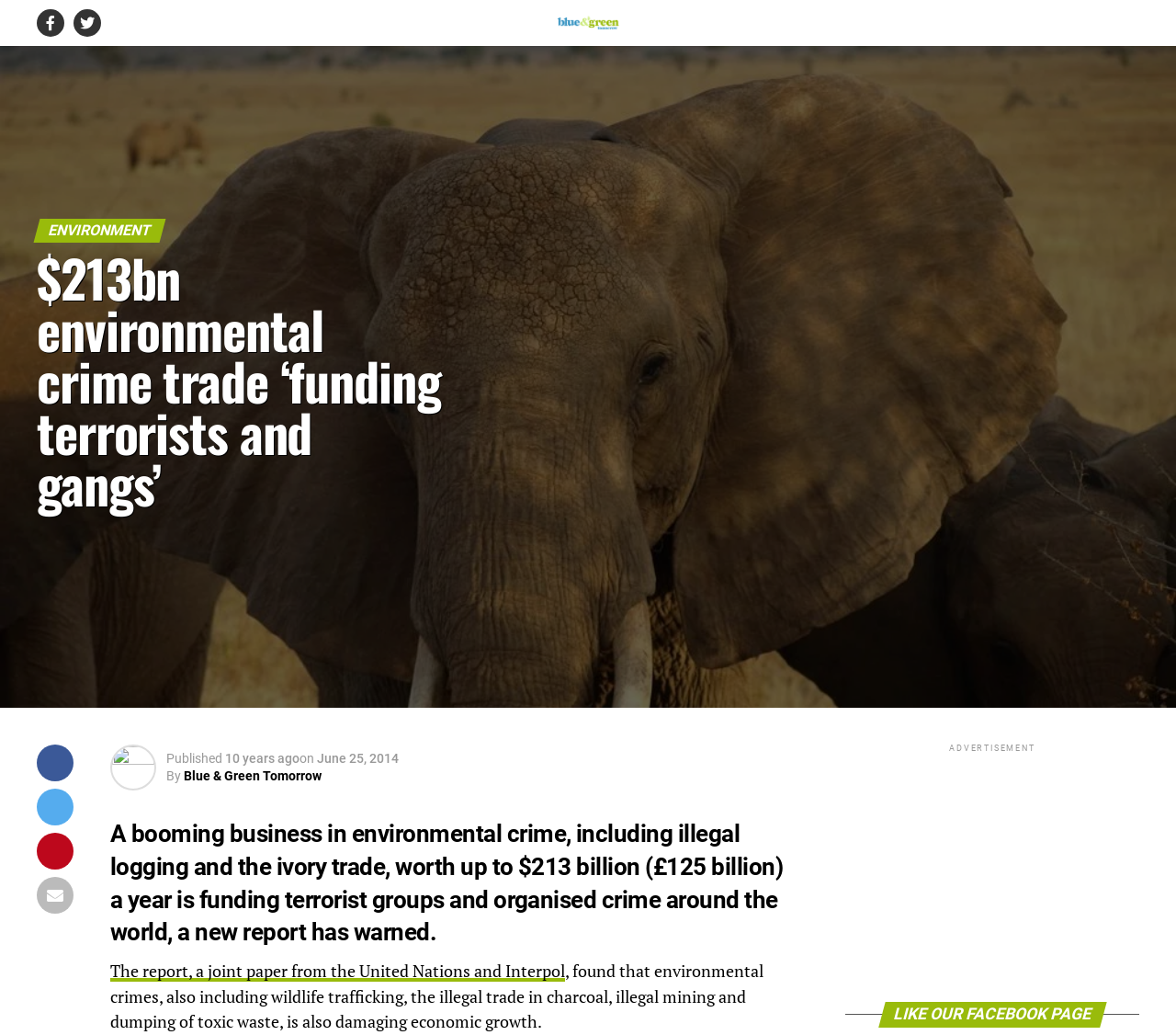Using the description "aria-label="Advertisement" name="aswift_2" title="Advertisement"", locate and provide the bounding box of the UI element.

[0.719, 0.731, 0.969, 0.953]